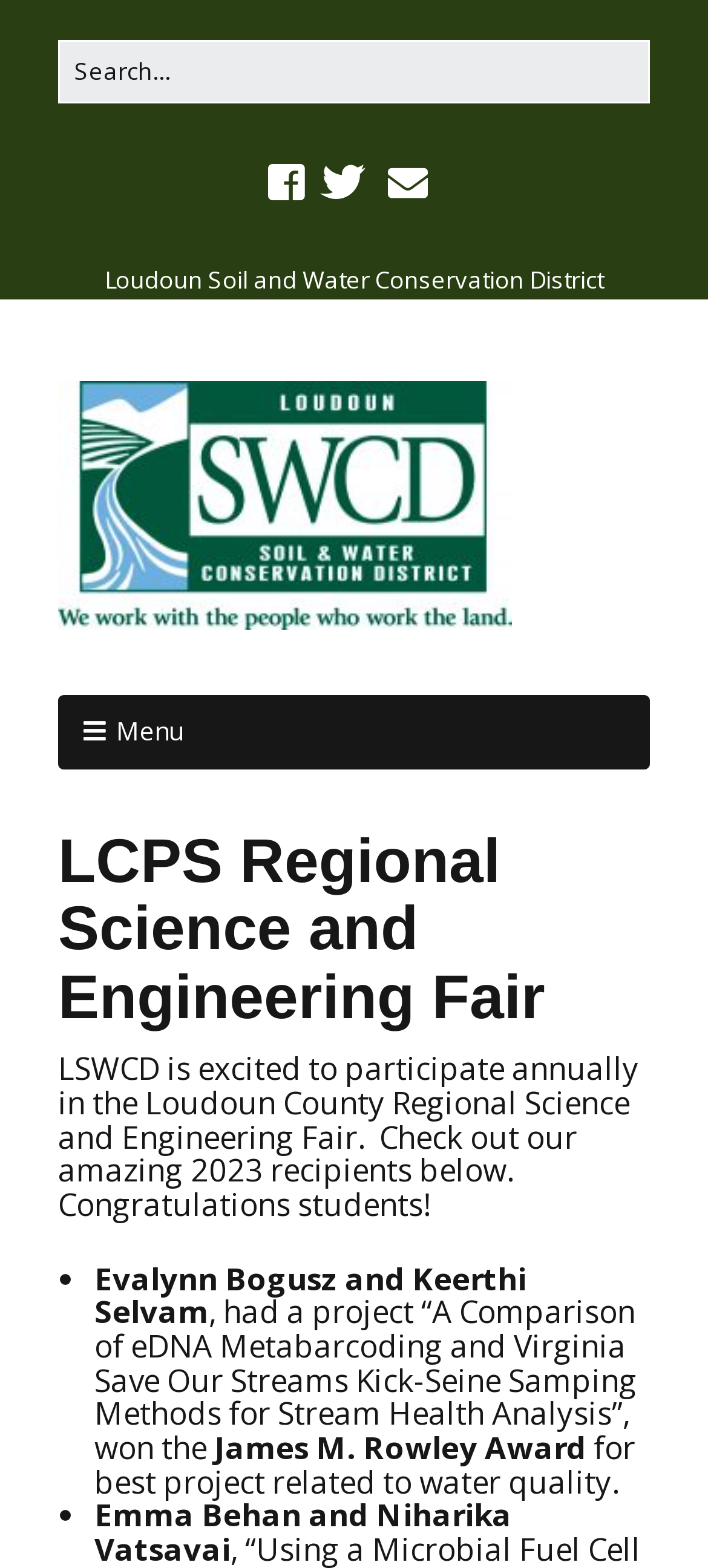Present a detailed account of what is displayed on the webpage.

The webpage is about the LCPS Regional Science and Engineering Fair, specifically highlighting the 2023 recipients. At the top, there is a search bar with a label "Search for:" and a search icon. Below the search bar, there are three social media links: Facebook, Twitter, and Email.

On the left side, there is a logo of Loudoun SWCD, an image with the text "Loudoun Soil and Water Conservation District" written next to it. Below the logo, there is a menu button labeled "Menu".

The main content of the webpage is divided into sections. The first section has a heading "LCPS Regional Science and Engineering Fair" and a paragraph of text that introduces the fair and congratulates the students. Below this section, there is a list of recipients, each marked with a bullet point. The first recipient listed is Evalynn Bogusz and Keerthi Selvam, who won the James M. Rowley Award for their project "A Comparison of eDNA Metabarcoding and Virginia Save Our Streams Kick-Seine Samping Methods for Stream Health Analysis". The award is described as being for the best project related to water quality.